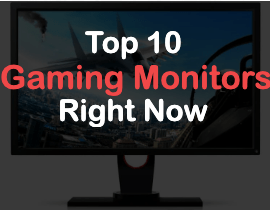Respond to the question below with a single word or phrase:
What is the focus of the gaming equipment design?

High performance and visual clarity